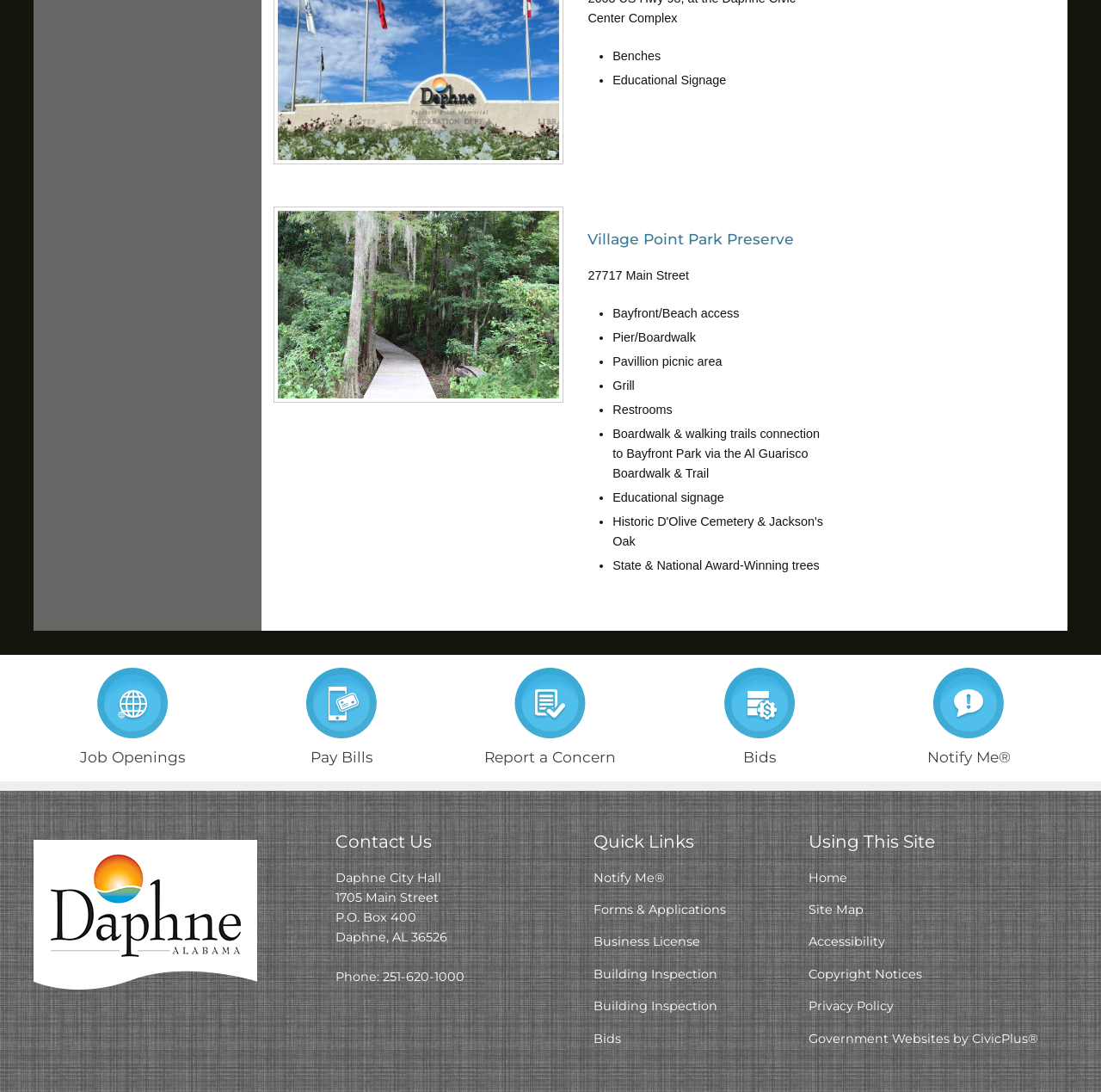Provide a one-word or brief phrase answer to the question:
How can I contact Daphne City Hall?

Phone: 251-620-1000